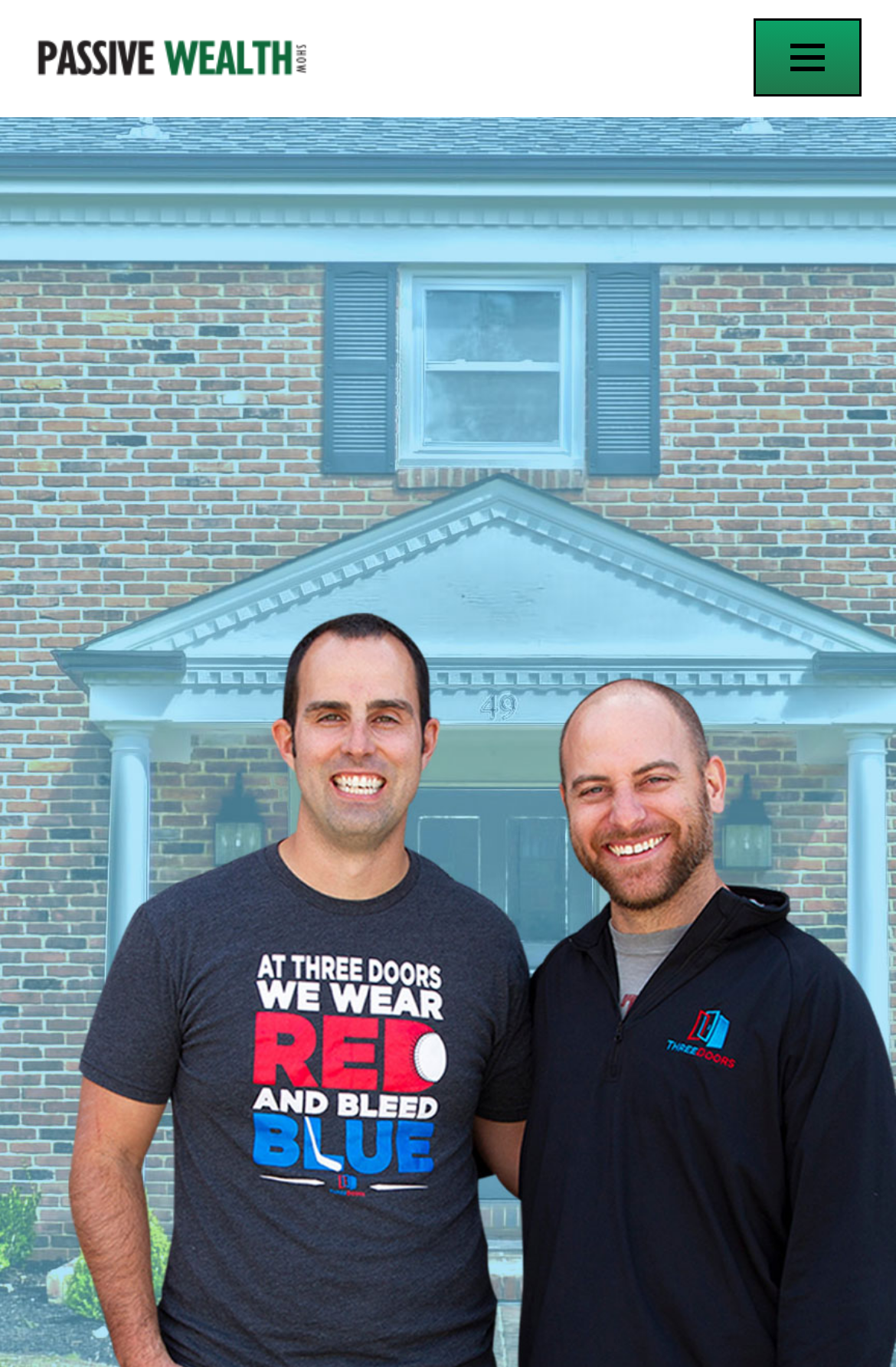Determine the bounding box coordinates of the UI element described by: "Surface Impression".

None